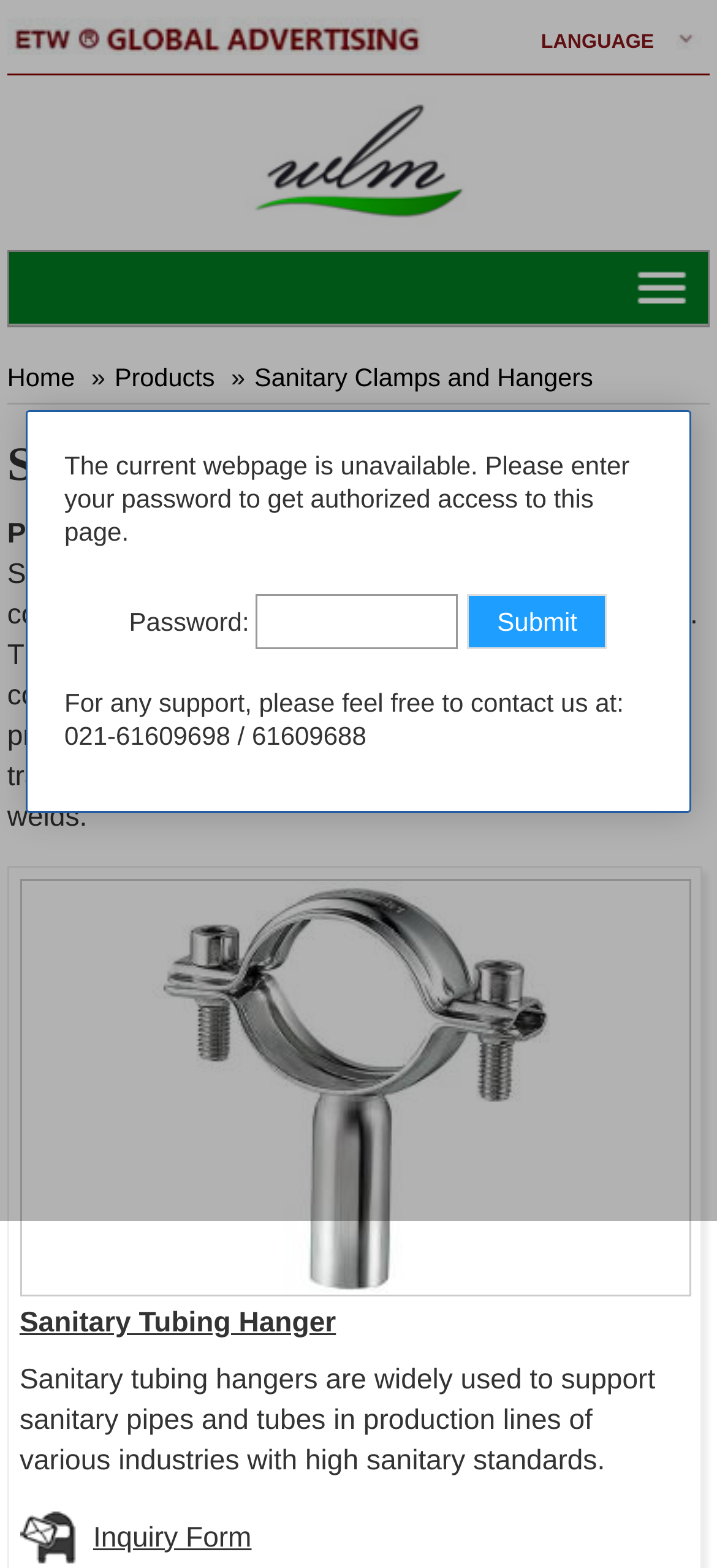What is the contact number for support?
Provide a thorough and detailed answer to the question.

I found the contact number for support by reading the static text element which provides the phone number for any support queries.